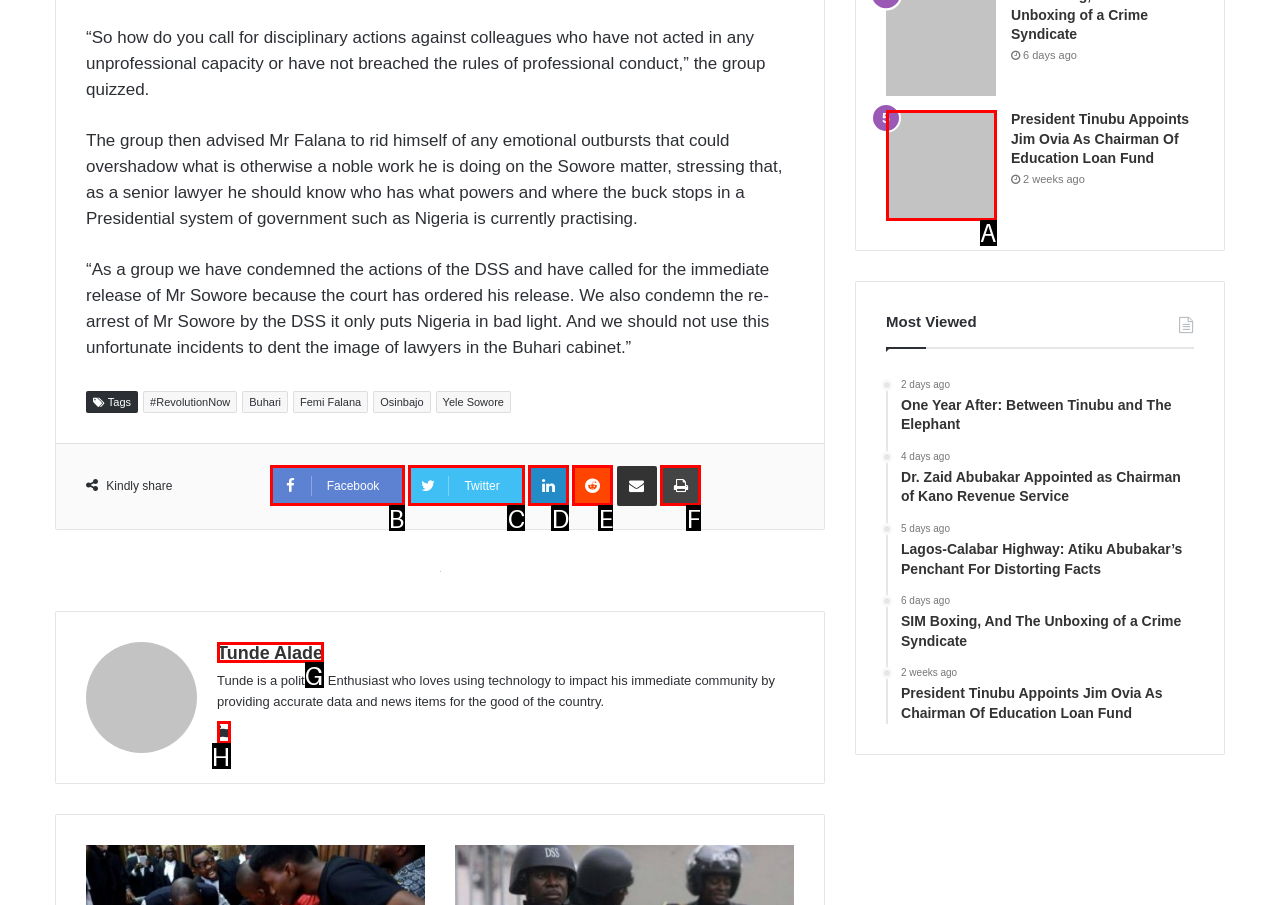Identify the correct choice to execute this task: Share on Facebook
Respond with the letter corresponding to the right option from the available choices.

B